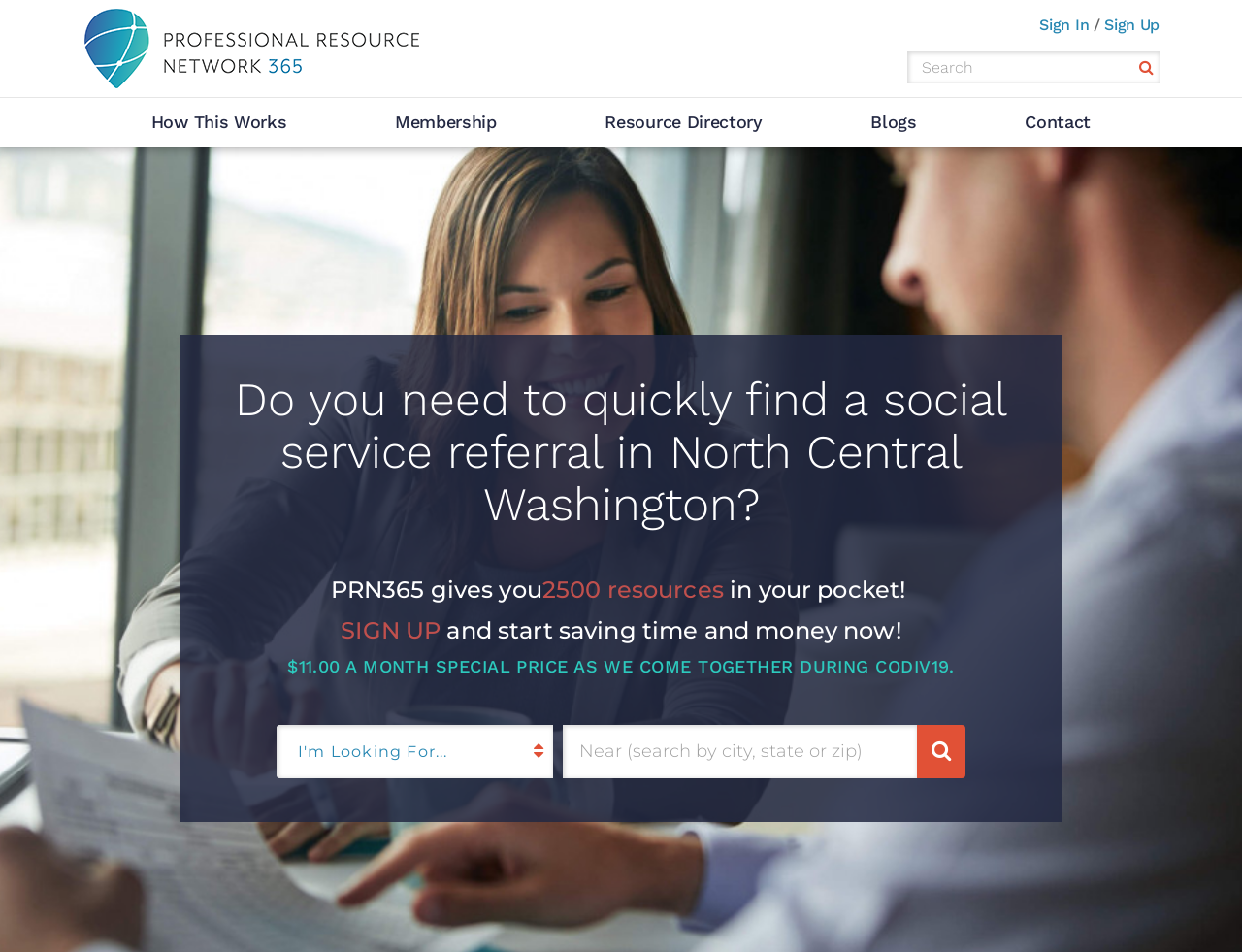Answer the question using only one word or a concise phrase: What is the price mentioned on the webpage?

$11.00